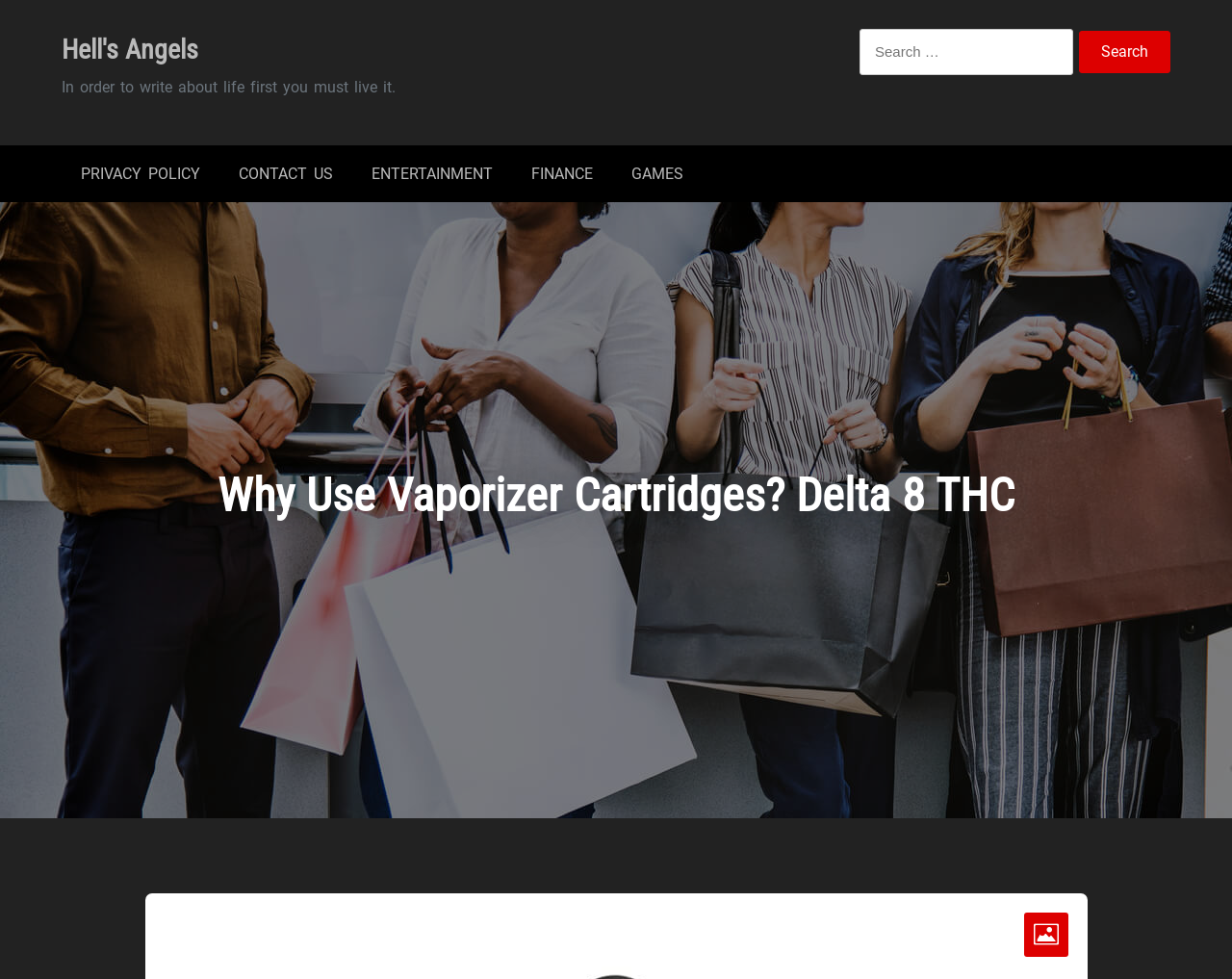What is the color of the background of the Hell's Angels link?
Respond with a short answer, either a single word or a phrase, based on the image.

Unknown